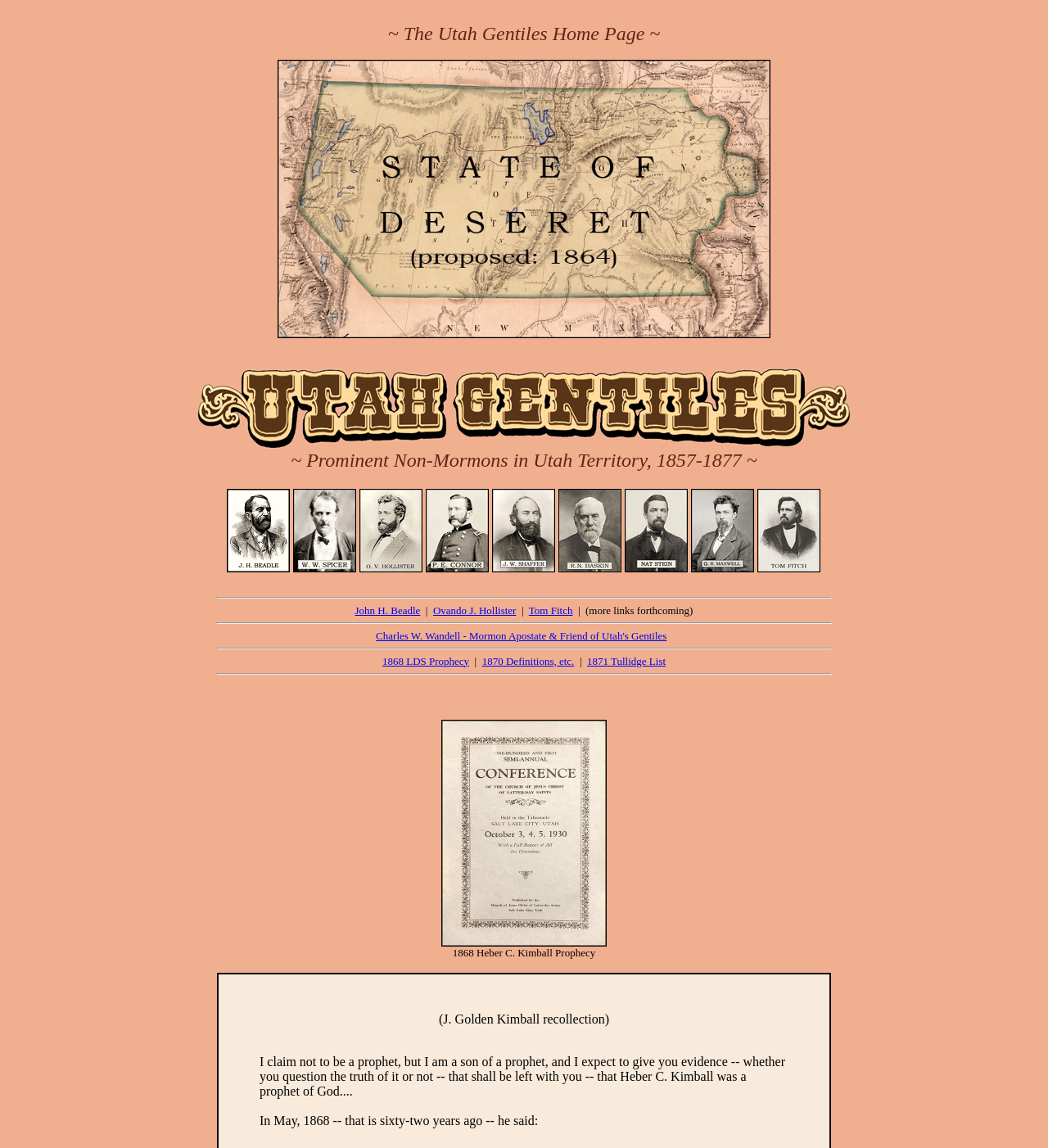How many images are on the webpage?
Refer to the image and provide a one-word or short phrase answer.

4